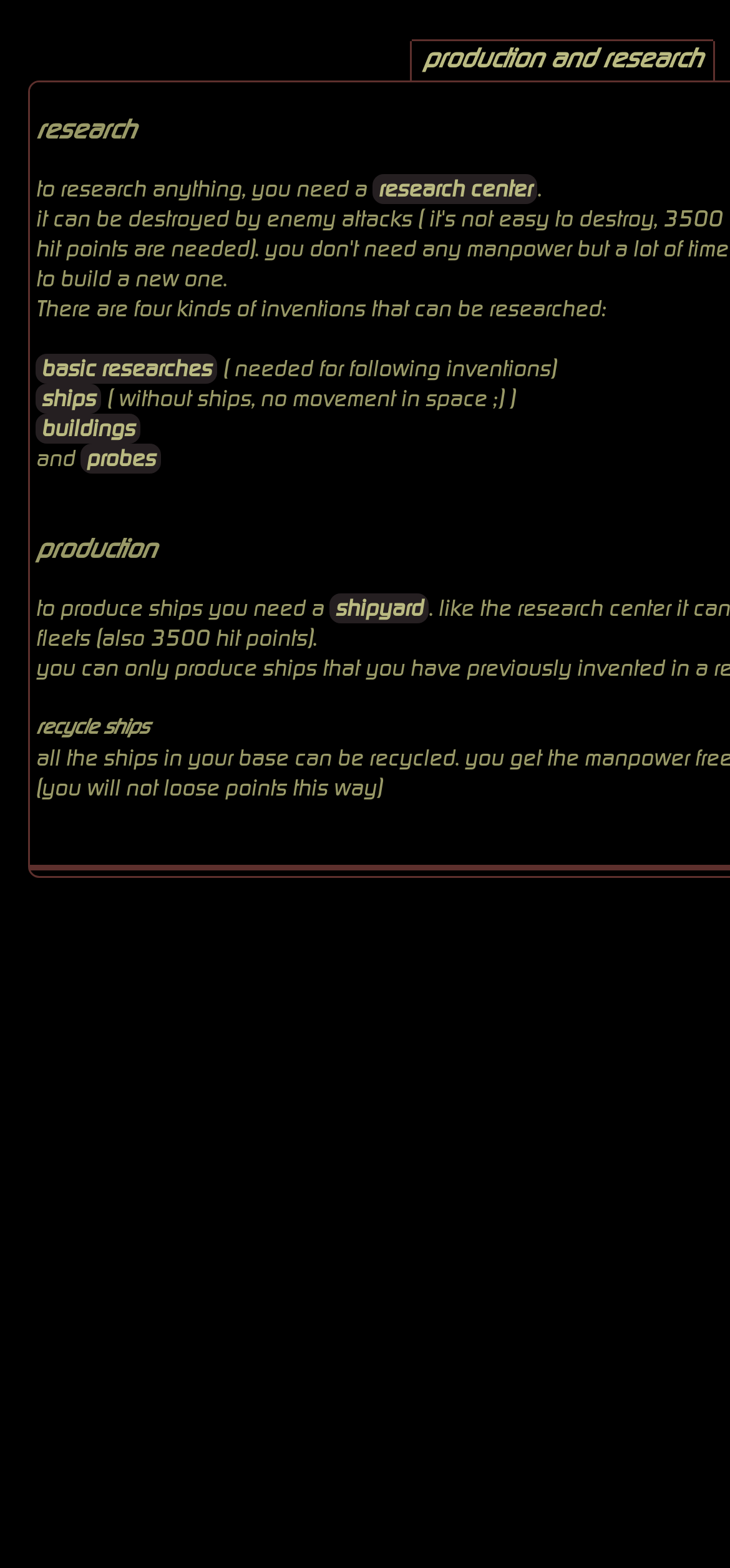Refer to the image and answer the question with as much detail as possible: What is the purpose of a shipyard?

The webpage mentions that a shipyard is needed to produce ships, which implies that its primary purpose is to facilitate ship production.